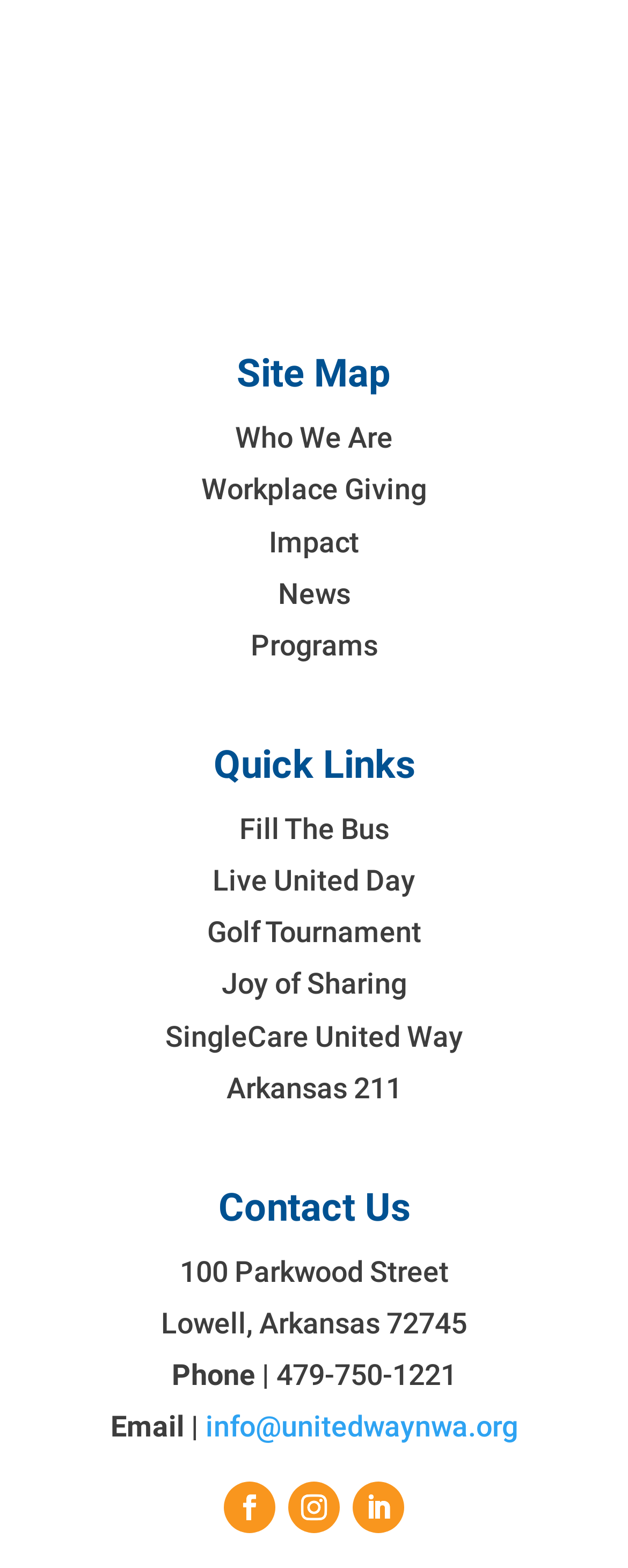Locate the bounding box coordinates of the element to click to perform the following action: 'Click on Who We Are'. The coordinates should be given as four float values between 0 and 1, in the form of [left, top, right, bottom].

[0.374, 0.269, 0.626, 0.29]